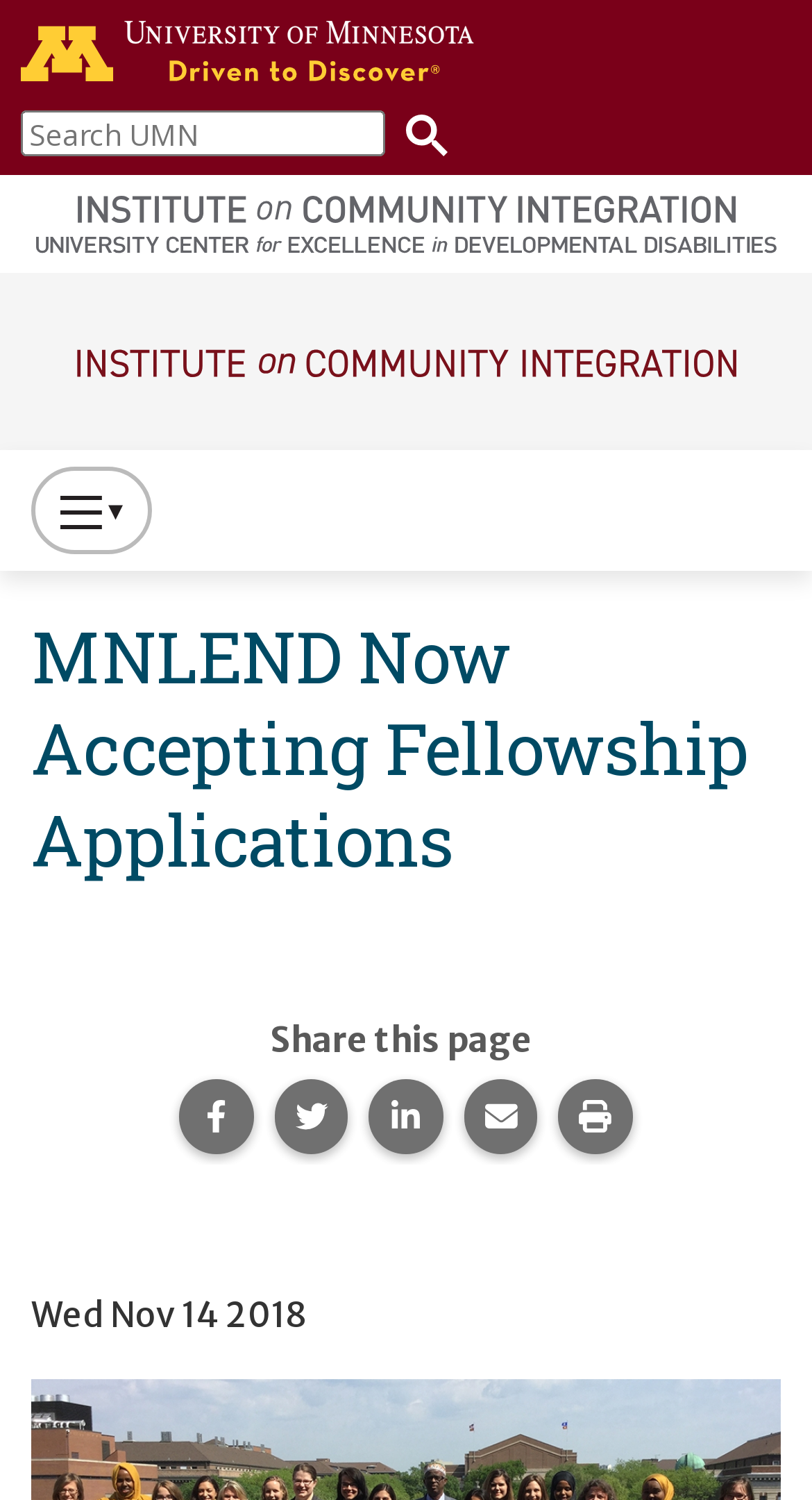Based on the element description, predict the bounding box coordinates (top-left x, top-left y, bottom-right x, bottom-right y) for the UI element in the screenshot: title="Goto Website Homepage"

[0.038, 0.225, 0.962, 0.253]